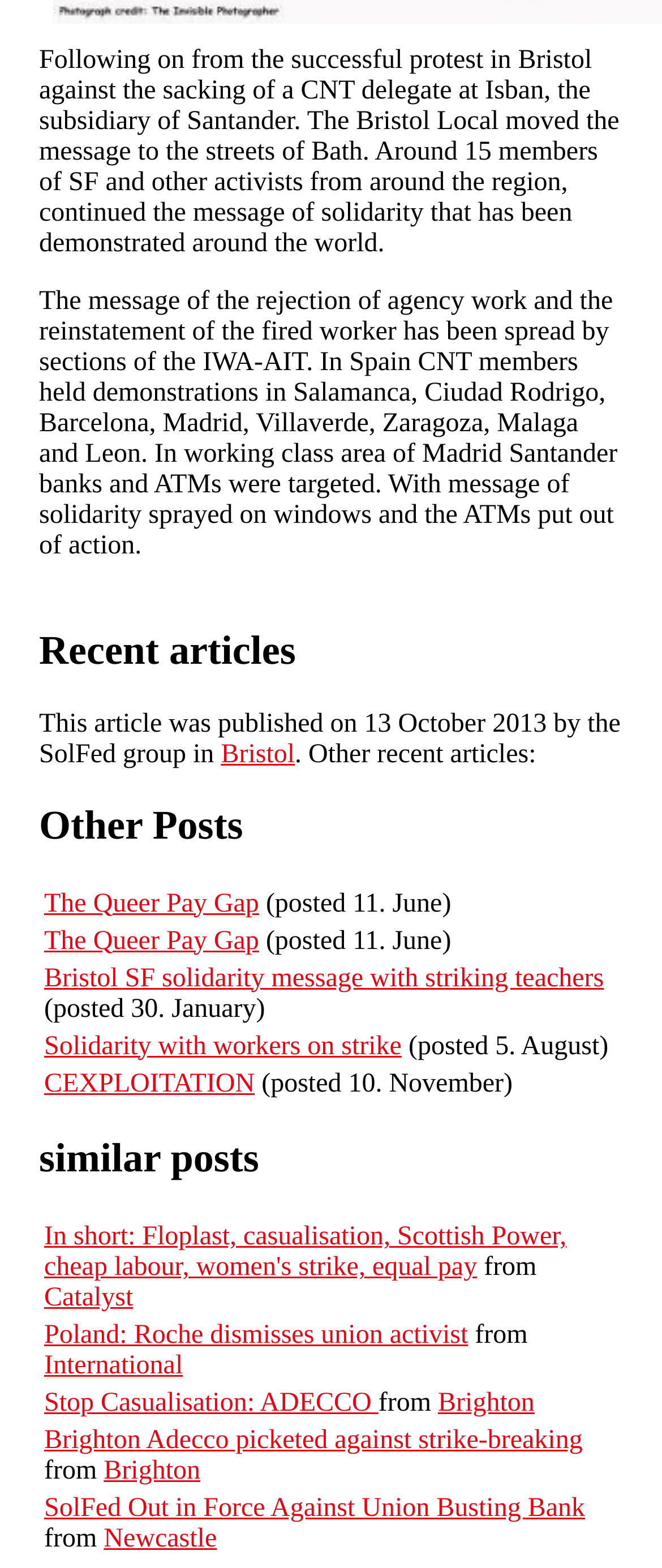Find the bounding box coordinates of the area that needs to be clicked in order to achieve the following instruction: "Learn about the stop casualisation in Brighton". The coordinates should be specified as four float numbers between 0 and 1, i.e., [left, top, right, bottom].

[0.067, 0.886, 0.572, 0.904]